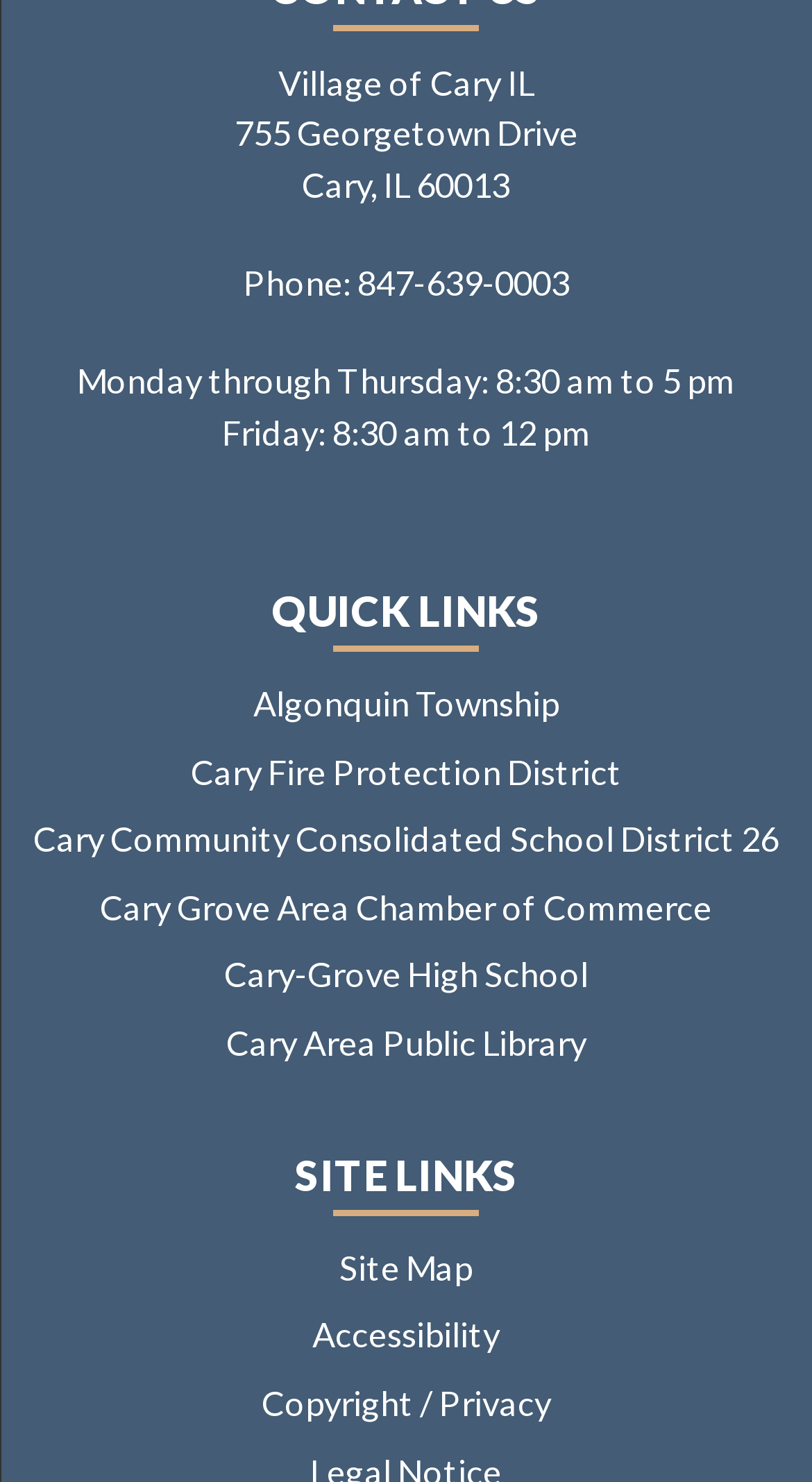Use one word or a short phrase to answer the question provided: 
What is the name of the library linked on the webpage?

Cary Area Public Library